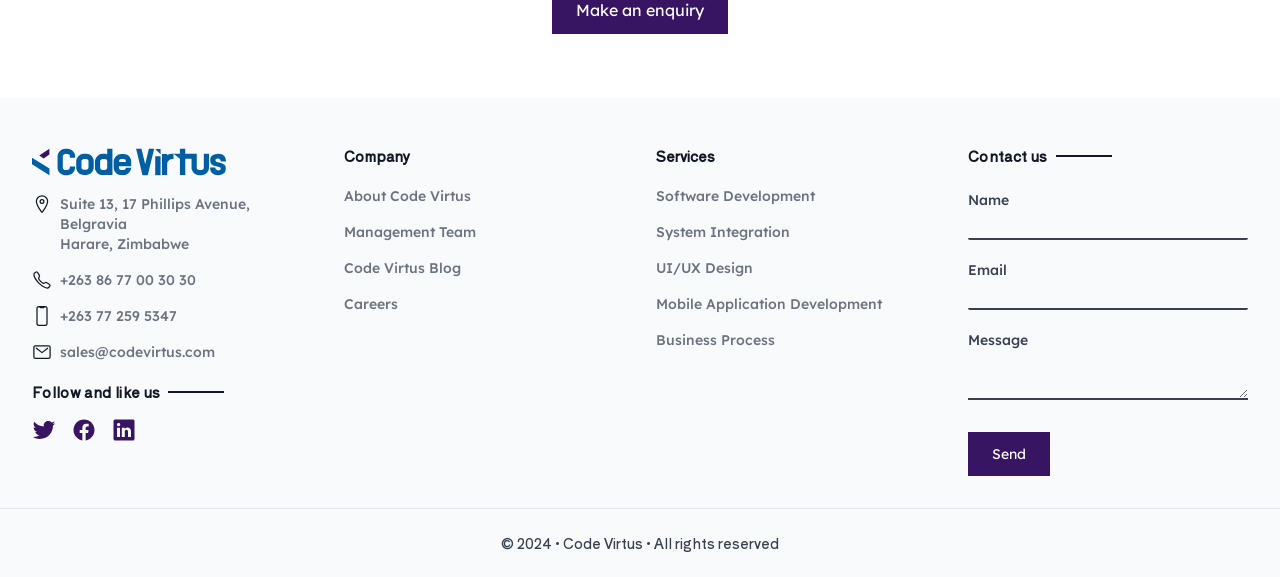Reply to the question with a single word or phrase:
What services does the company offer?

Software Development, System Integration, etc.